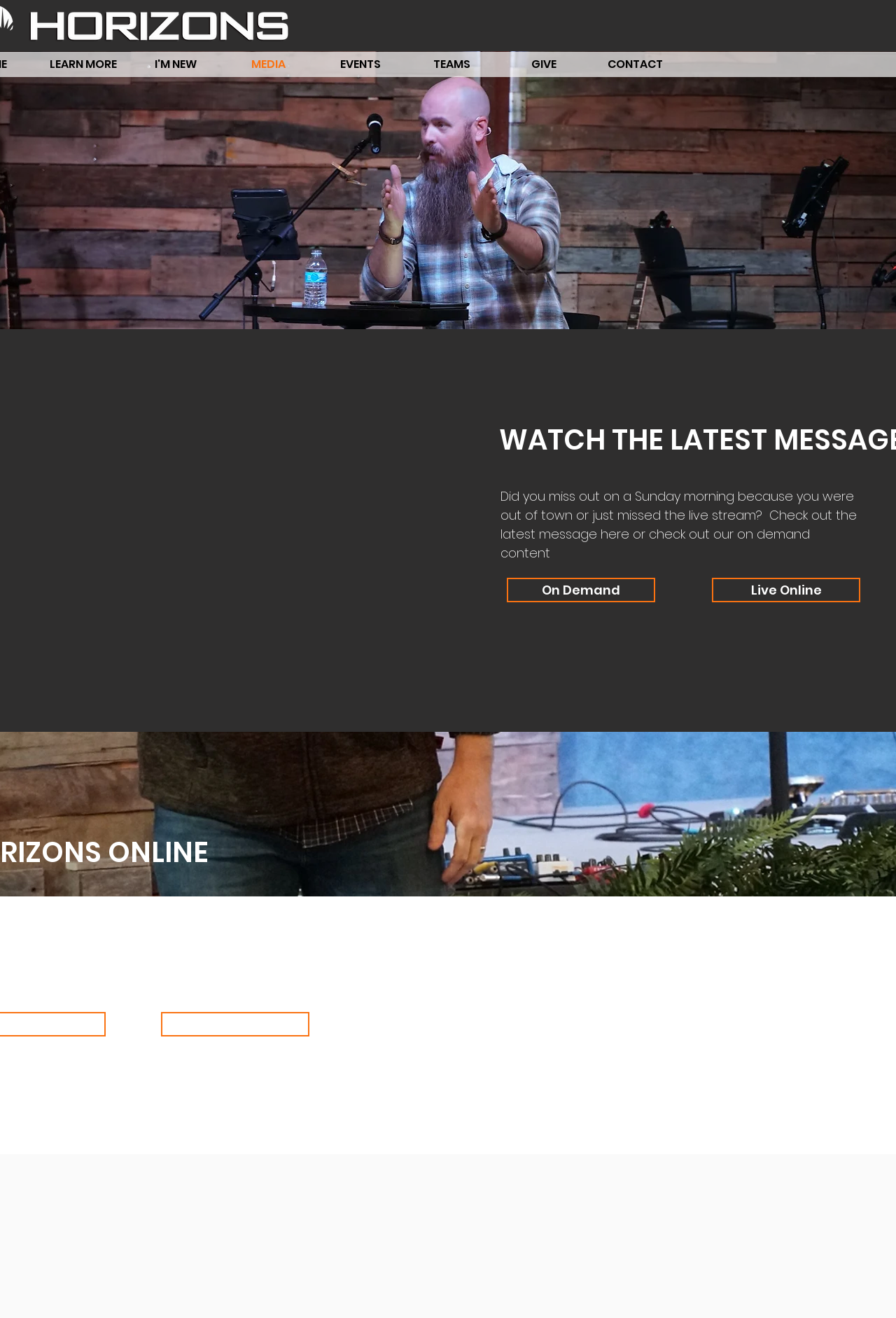Respond to the question with just a single word or phrase: 
What is the main purpose of this webpage?

Watch on demand content